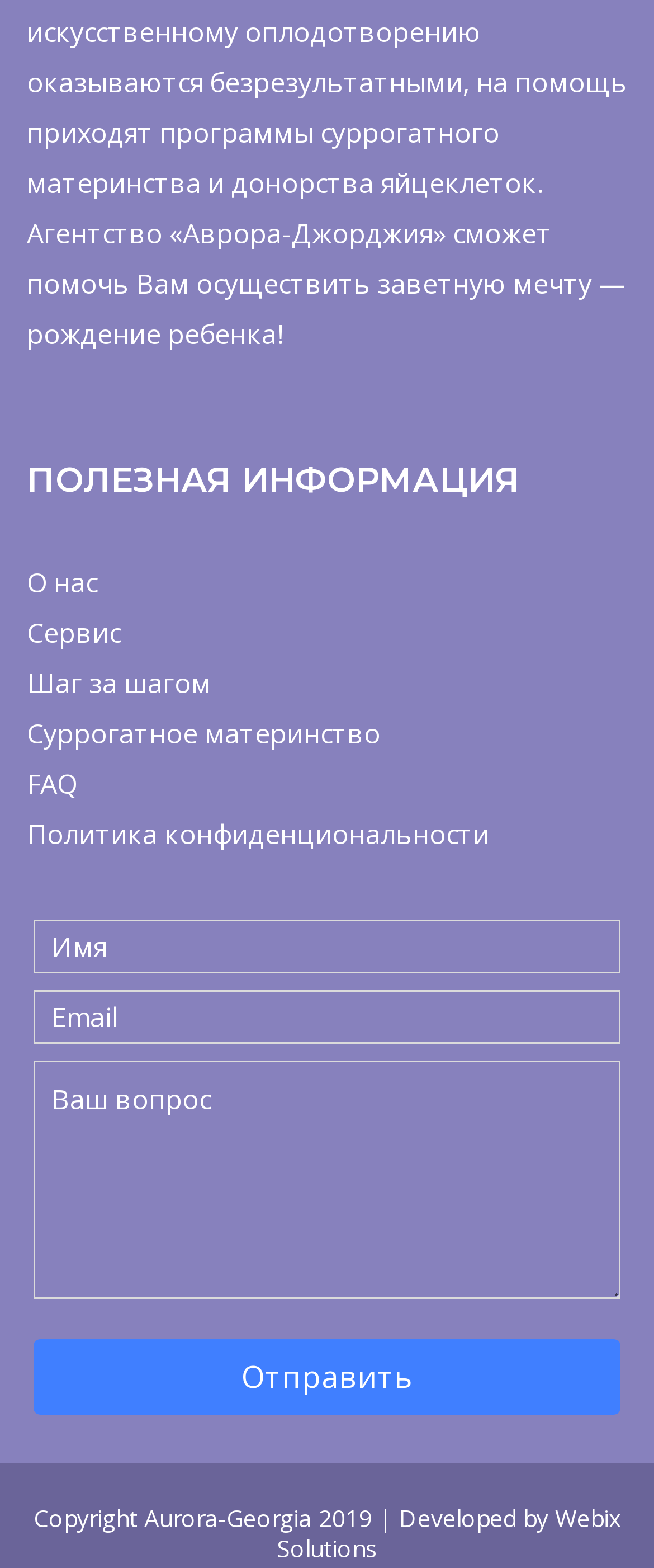How many links are there in the main navigation menu?
Using the image as a reference, give a one-word or short phrase answer.

5